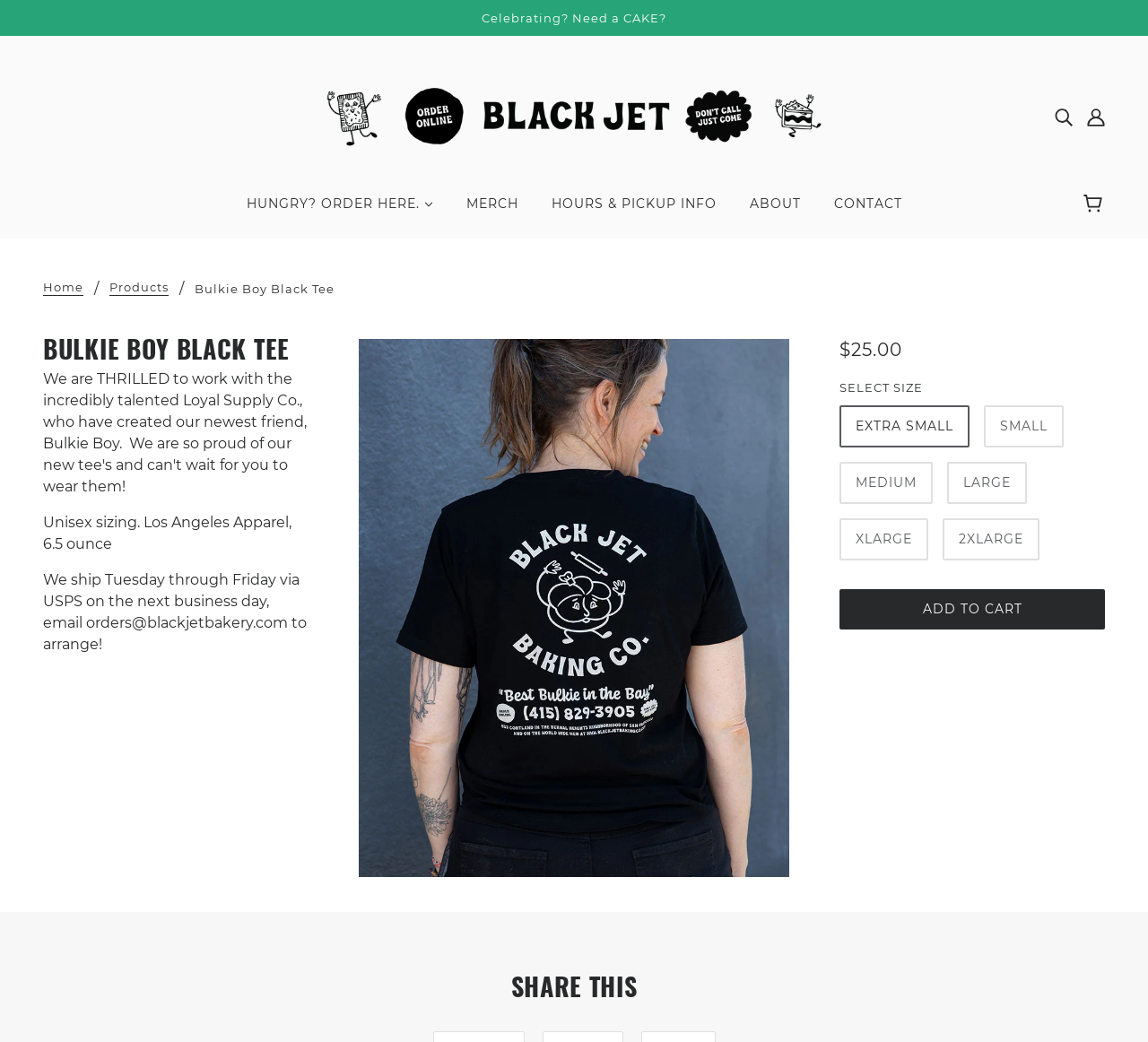Please answer the following question using a single word or phrase: 
What is the type of apparel described in the product description?

Tee shirt